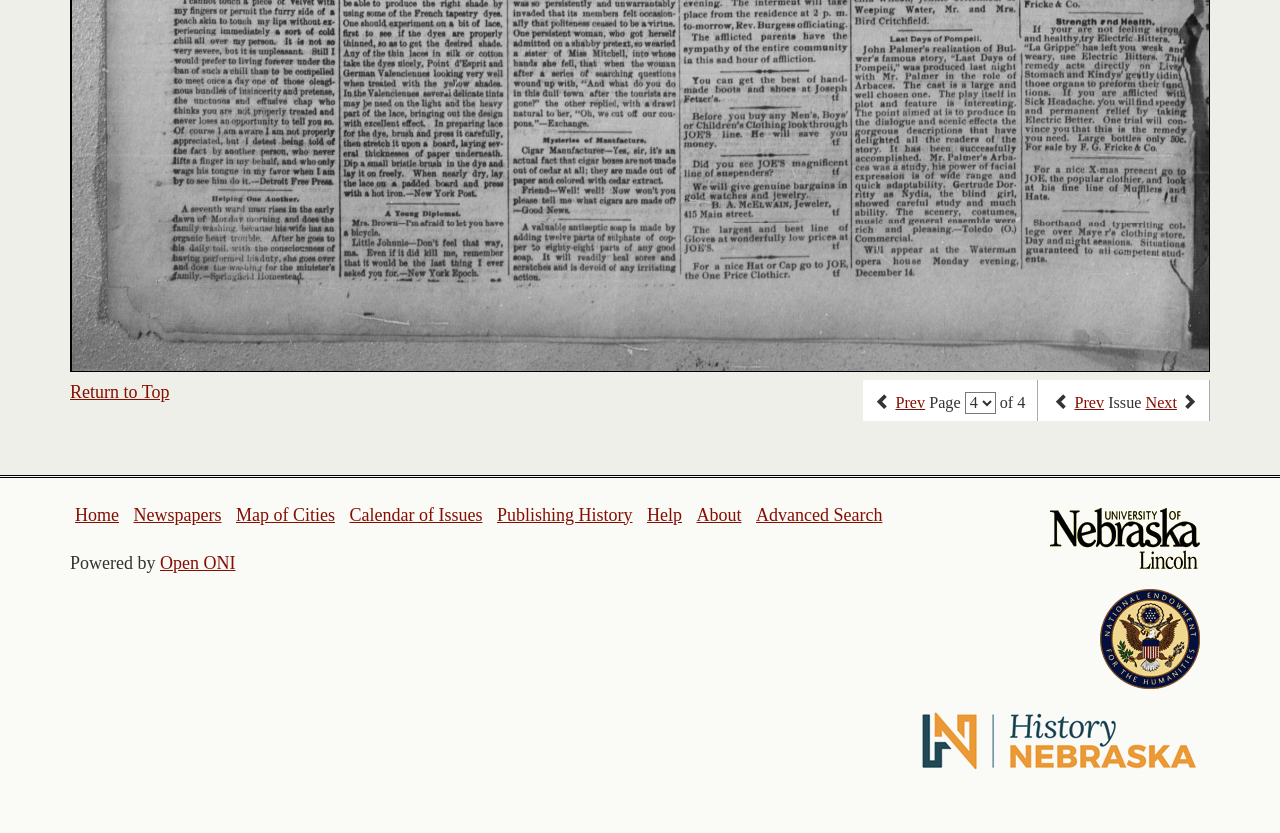Reply to the question with a brief word or phrase: What is the name of the university associated with this webpage?

University of Nebraska Lincoln